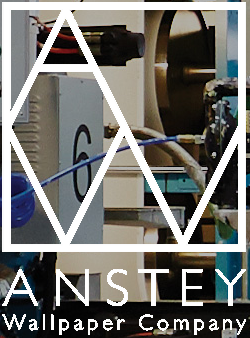What is the style of the logo?
Identify the answer in the screenshot and reply with a single word or phrase.

Geometric